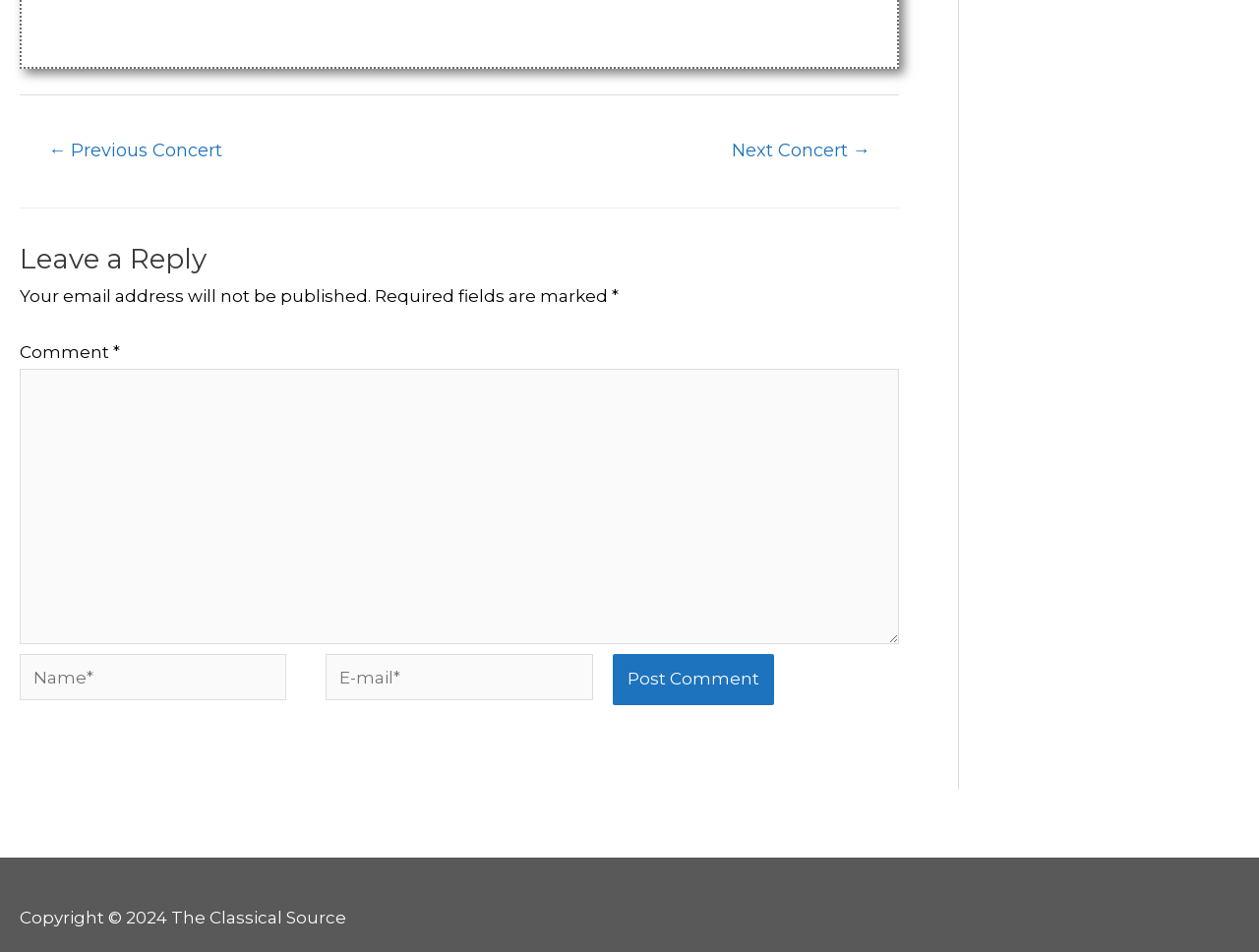What are the two links in the 'Post navigation' section?
Using the visual information, reply with a single word or short phrase.

Previous Concert and Next Concert